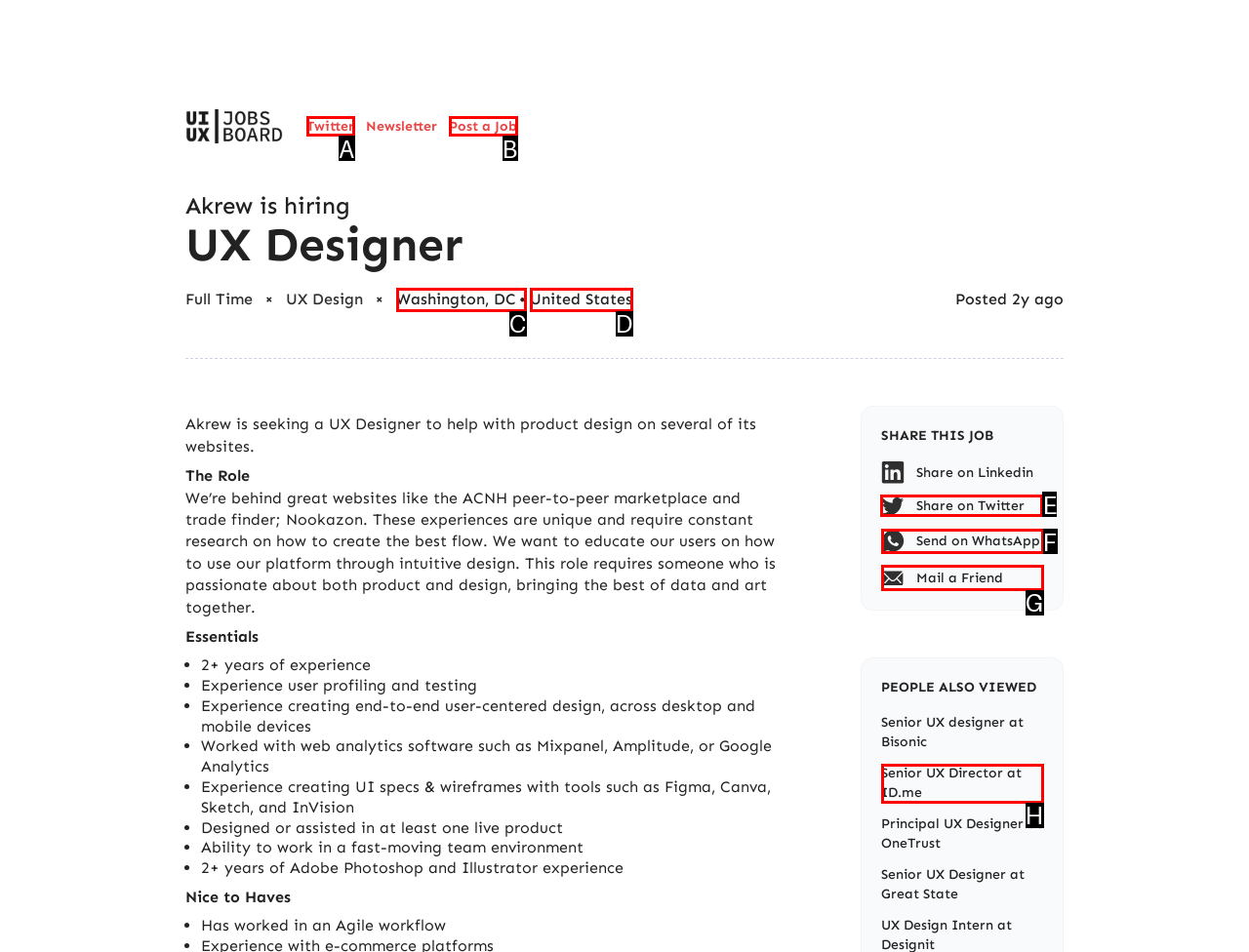To complete the task: Share this job on Twitter, which option should I click? Answer with the appropriate letter from the provided choices.

E